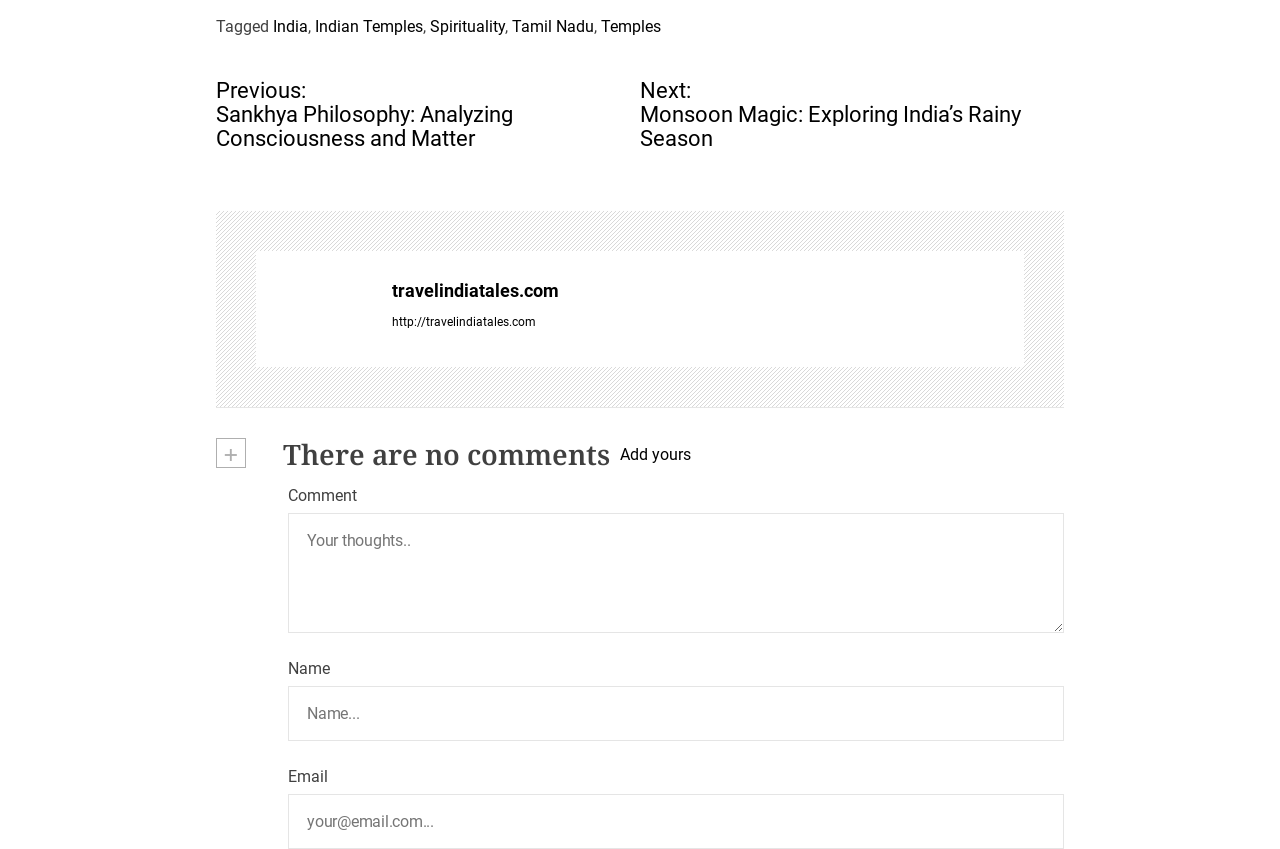Locate the bounding box coordinates of the area that needs to be clicked to fulfill the following instruction: "Click on the 'Previous: Sankhya Philosophy: Analyzing Consciousness and Matter' link". The coordinates should be in the format of four float numbers between 0 and 1, namely [left, top, right, bottom].

[0.169, 0.094, 0.5, 0.178]